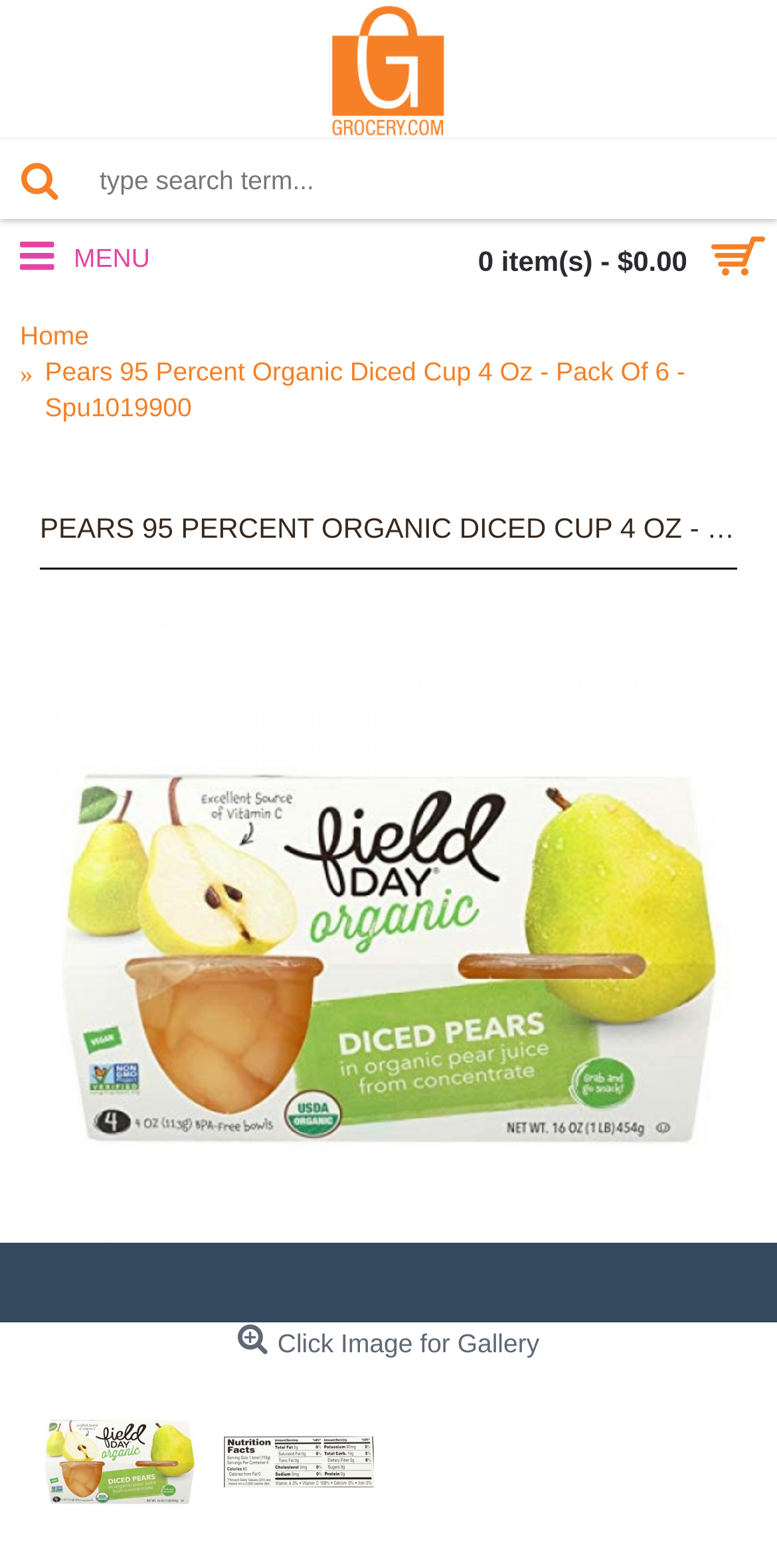Pinpoint the bounding box coordinates of the area that should be clicked to complete the following instruction: "add item to cart". The coordinates must be given as four float numbers between 0 and 1, i.e., [left, top, right, bottom].

[0.0, 0.14, 1.0, 0.191]